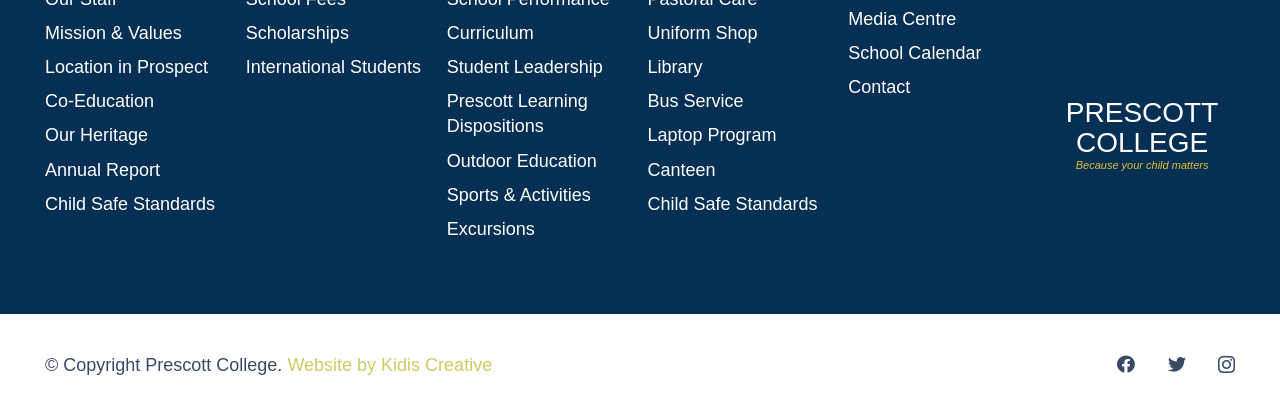Given the following UI element description: "2 Koonga Ave. Prospect 5082", find the bounding box coordinates in the webpage screenshot.

[0.035, 0.794, 0.965, 0.84]